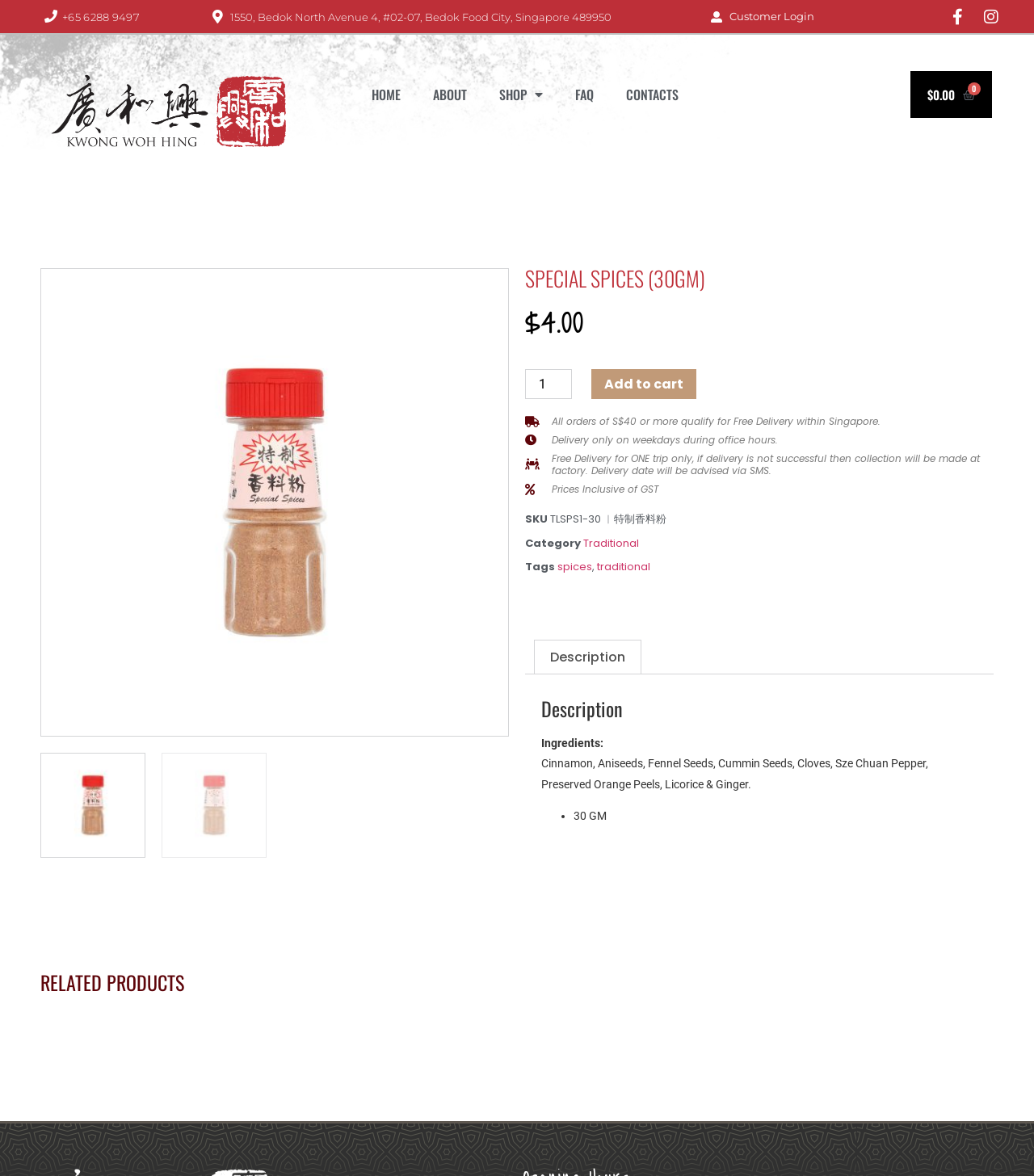What is the delivery policy for orders below $40?
Look at the image and provide a detailed response to the question.

I found the delivery policy by looking at the product information section, where I saw a static text element with the text 'All orders of S$40 or more qualify for Free Delivery within Singapore.', which implies that orders below $40 do not qualify for free delivery.